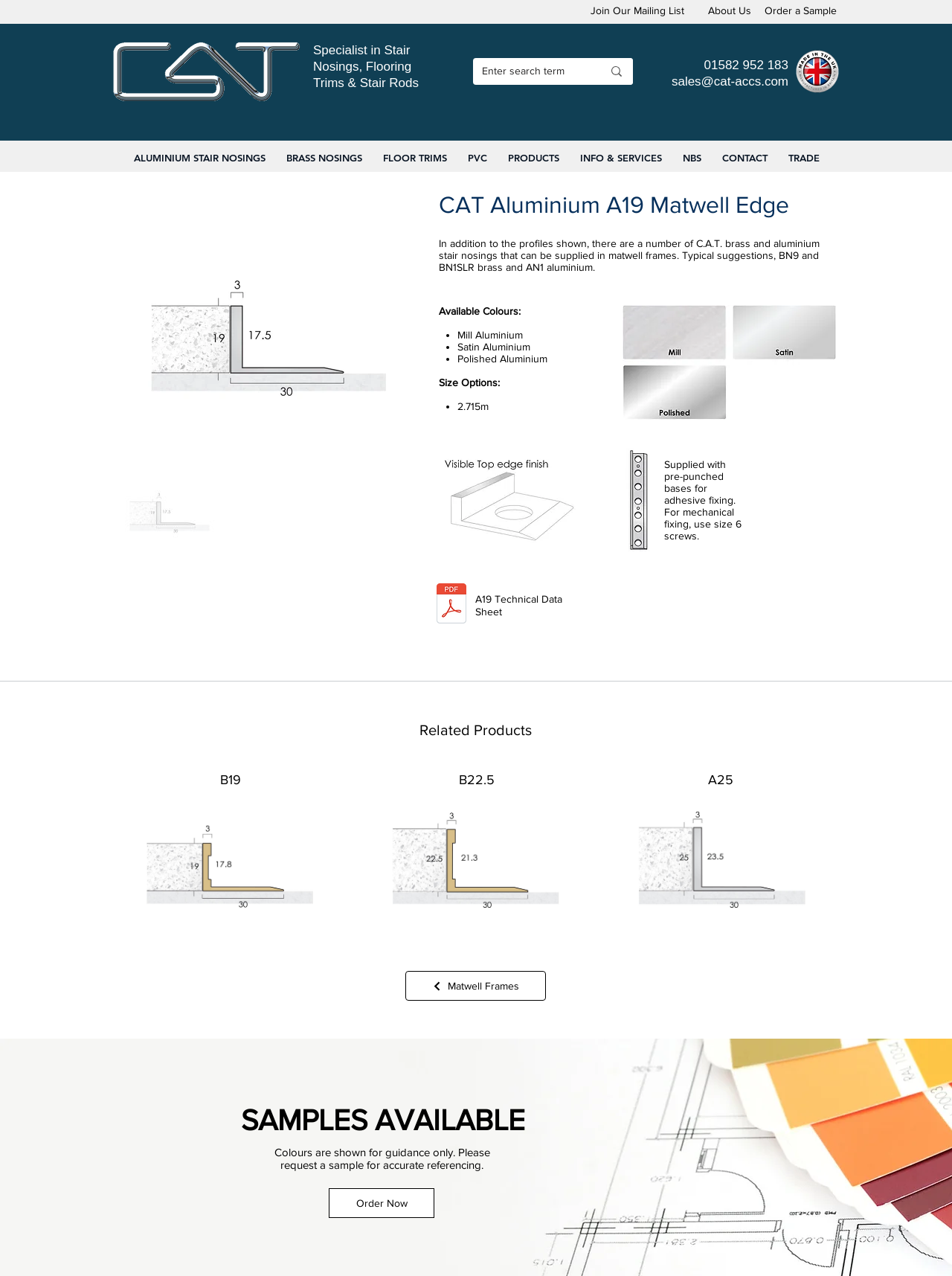Using the elements shown in the image, answer the question comprehensively: What is the file format of the technical data sheet?

I found the file format of the technical data sheet by looking at the link element that points to the technical data sheet. The file name is 'A19 TDS.pdf', which indicates that the file format is PDF.